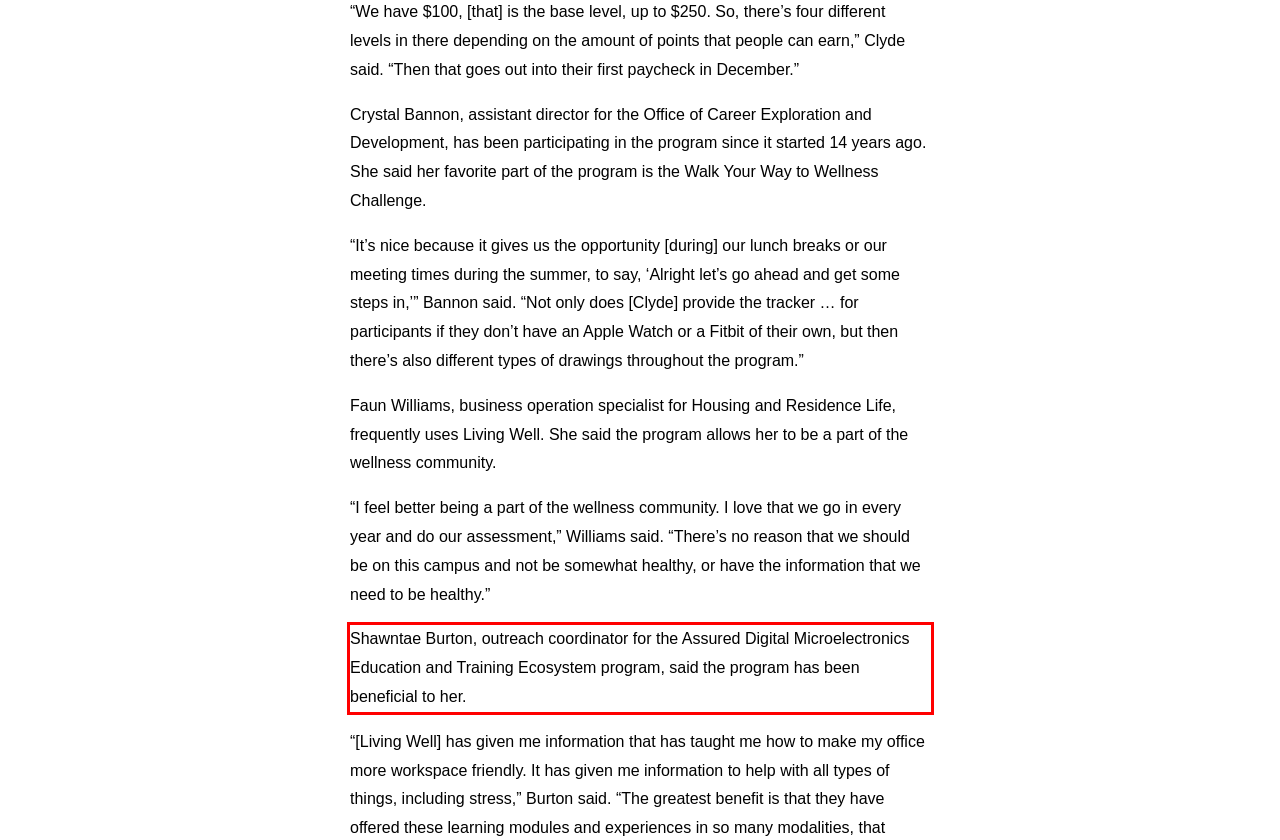Within the screenshot of the webpage, locate the red bounding box and use OCR to identify and provide the text content inside it.

Shawntae Burton, outreach coordinator for the Assured Digital Microelectronics Education and Training Ecosystem program, said the program has been beneficial to her.